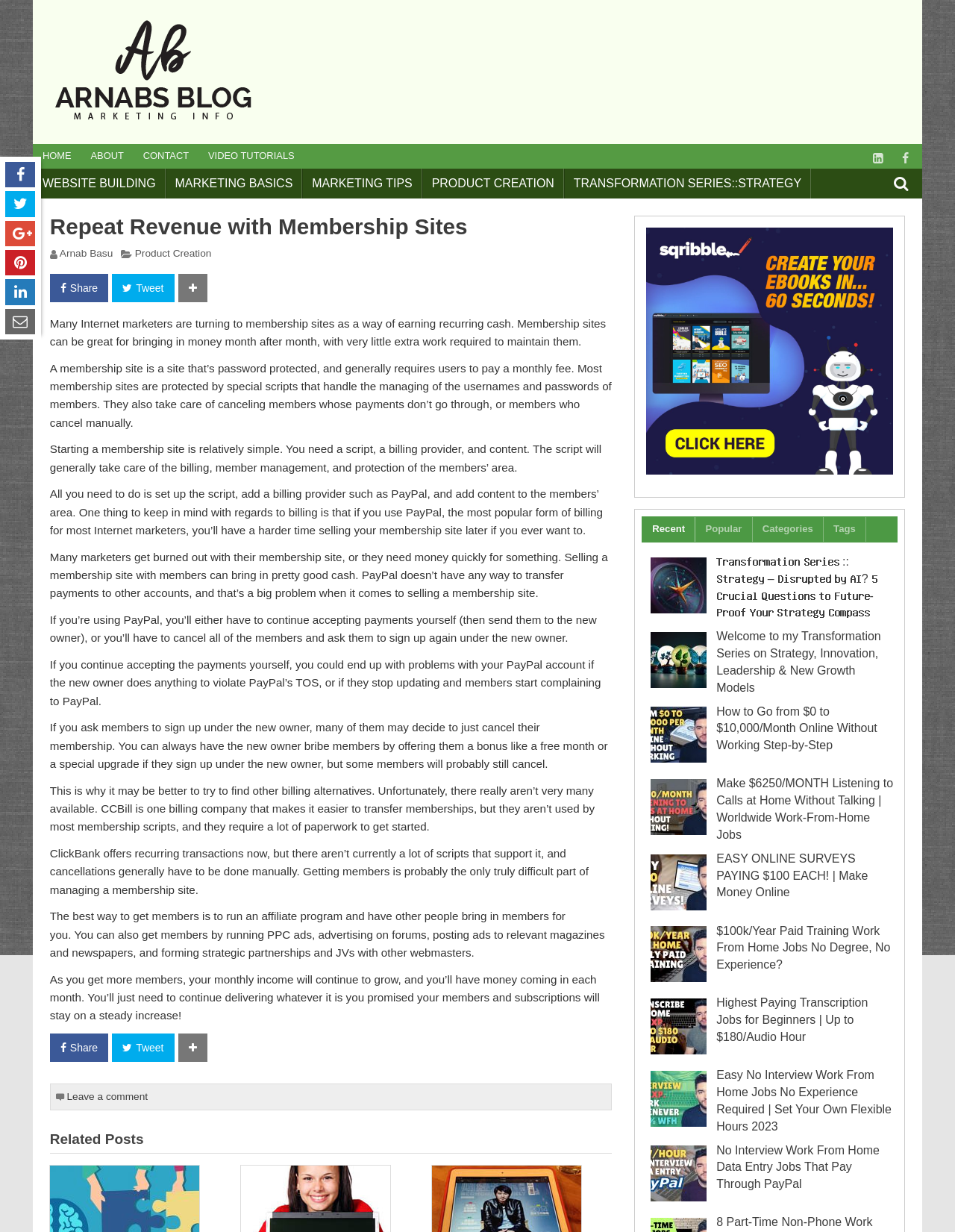Please determine the bounding box coordinates of the clickable area required to carry out the following instruction: "Click on the 'VIDEO TUTORIALS' link". The coordinates must be four float numbers between 0 and 1, represented as [left, top, right, bottom].

[0.208, 0.117, 0.318, 0.137]